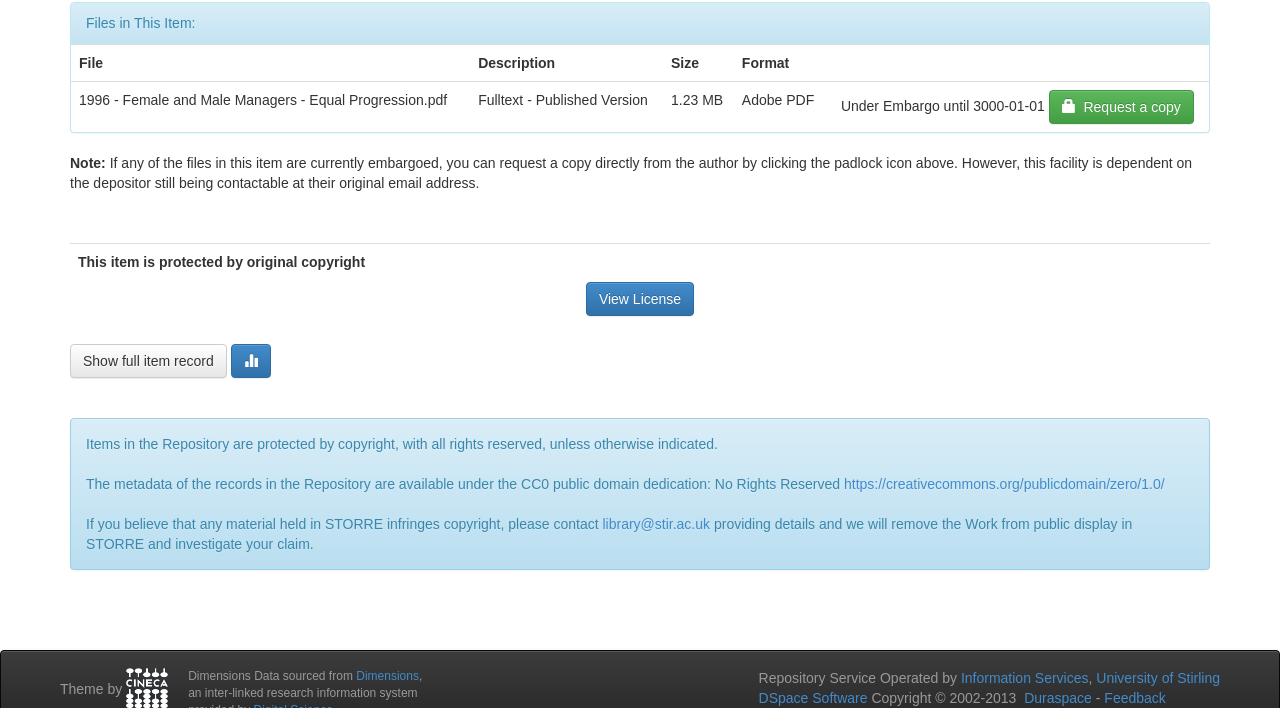Please identify the bounding box coordinates of the clickable area that will allow you to execute the instruction: "View the license of this item".

[0.458, 0.398, 0.542, 0.446]